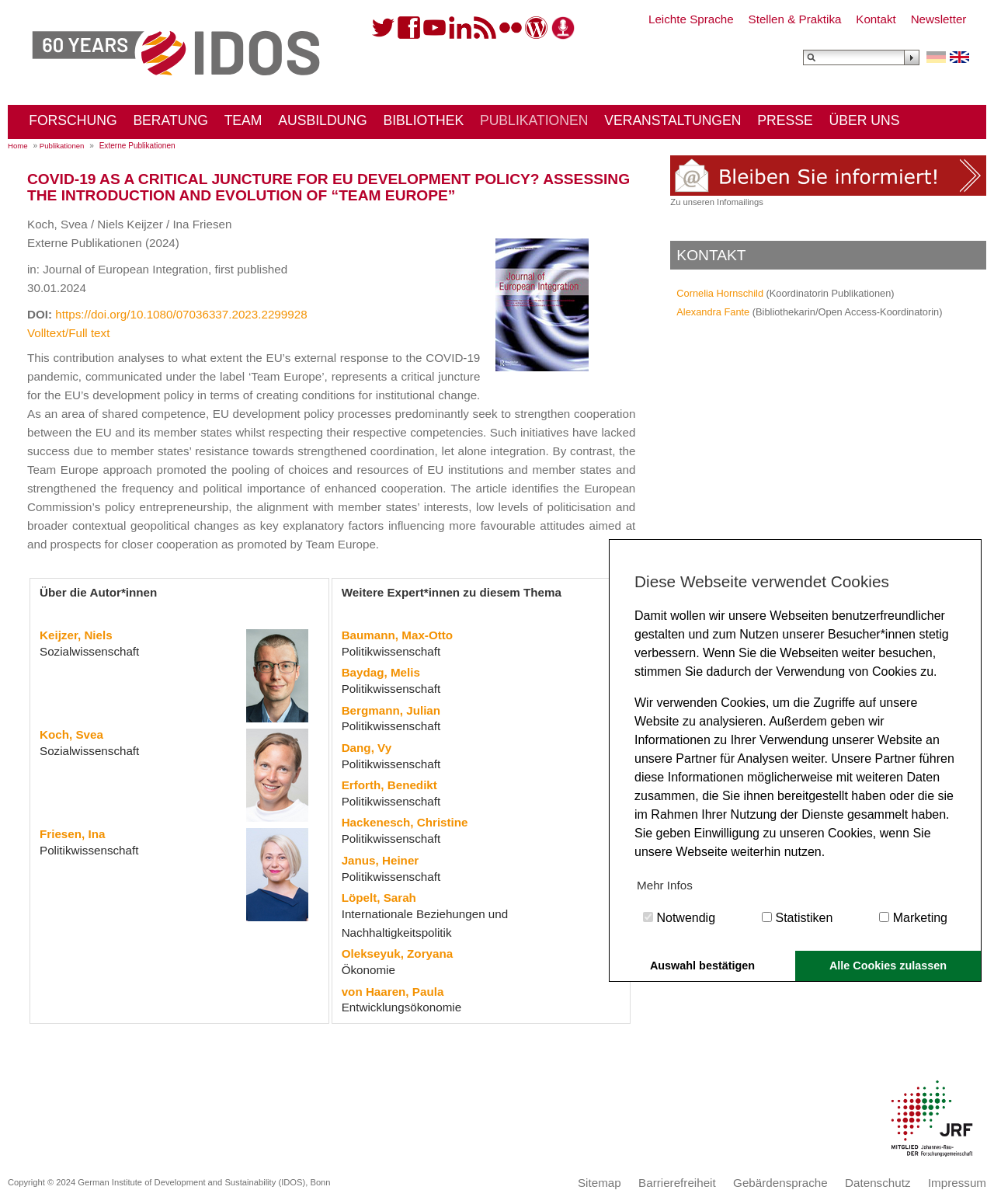Determine the bounding box coordinates of the clickable element necessary to fulfill the instruction: "Read the publication by Koch, Svea / Niels Keijzer / Ina Friesen". Provide the coordinates as four float numbers within the 0 to 1 range, i.e., [left, top, right, bottom].

[0.027, 0.142, 0.639, 0.169]